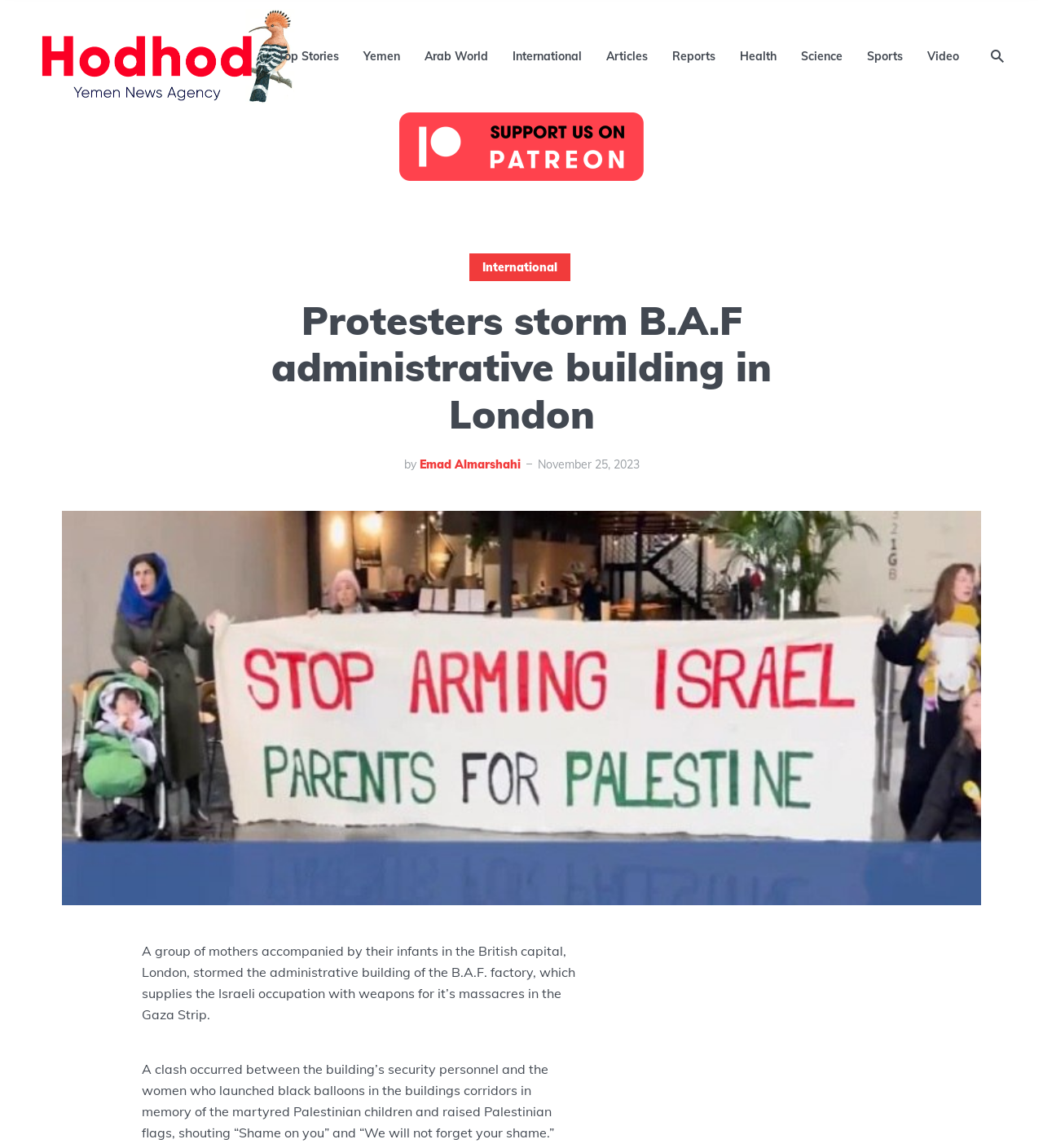Consider the image and give a detailed and elaborate answer to the question: 
Who wrote the article?

The author of the article can be determined by reading the byline, which states 'by Emad Almarshahi'.